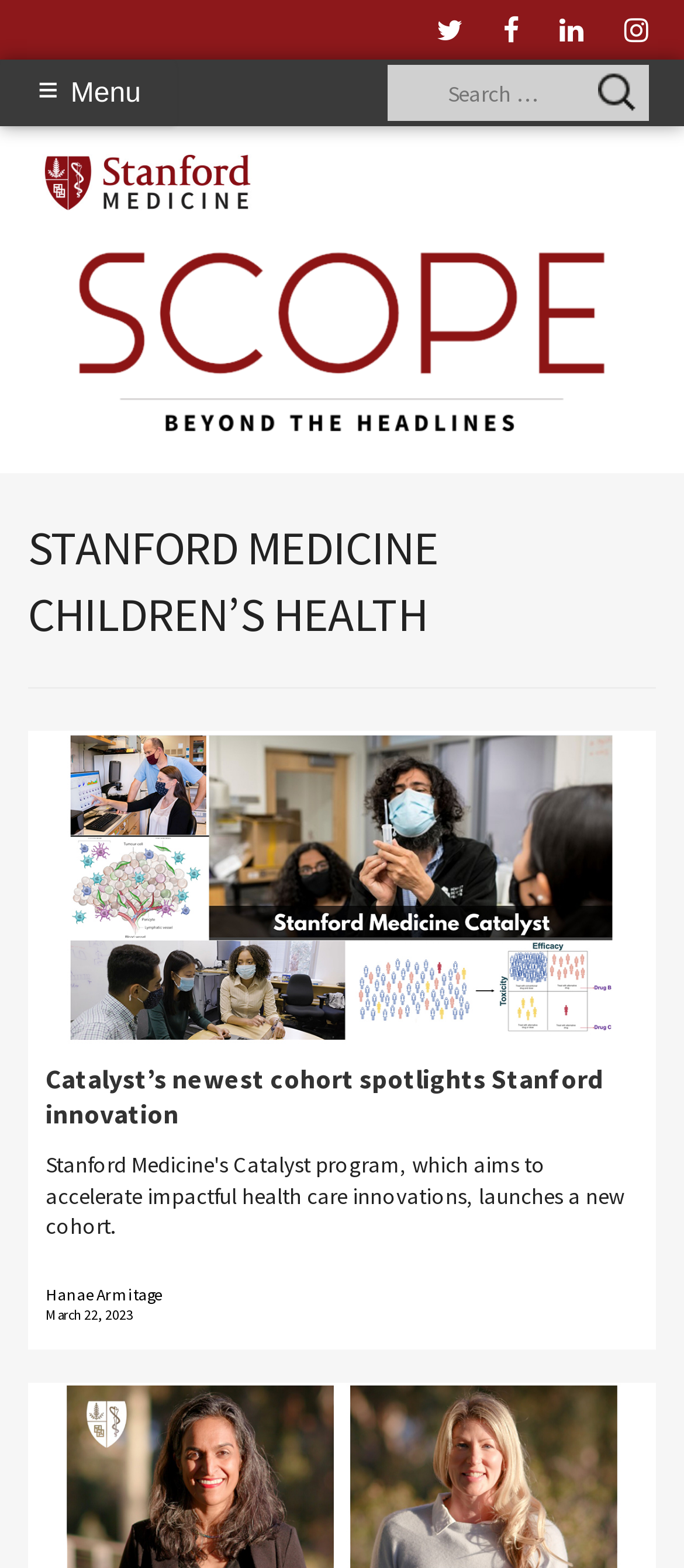Please find and generate the text of the main header of the webpage.

CATEGORY:
STANFORD MEDICINE CHILDREN’S HEALTH